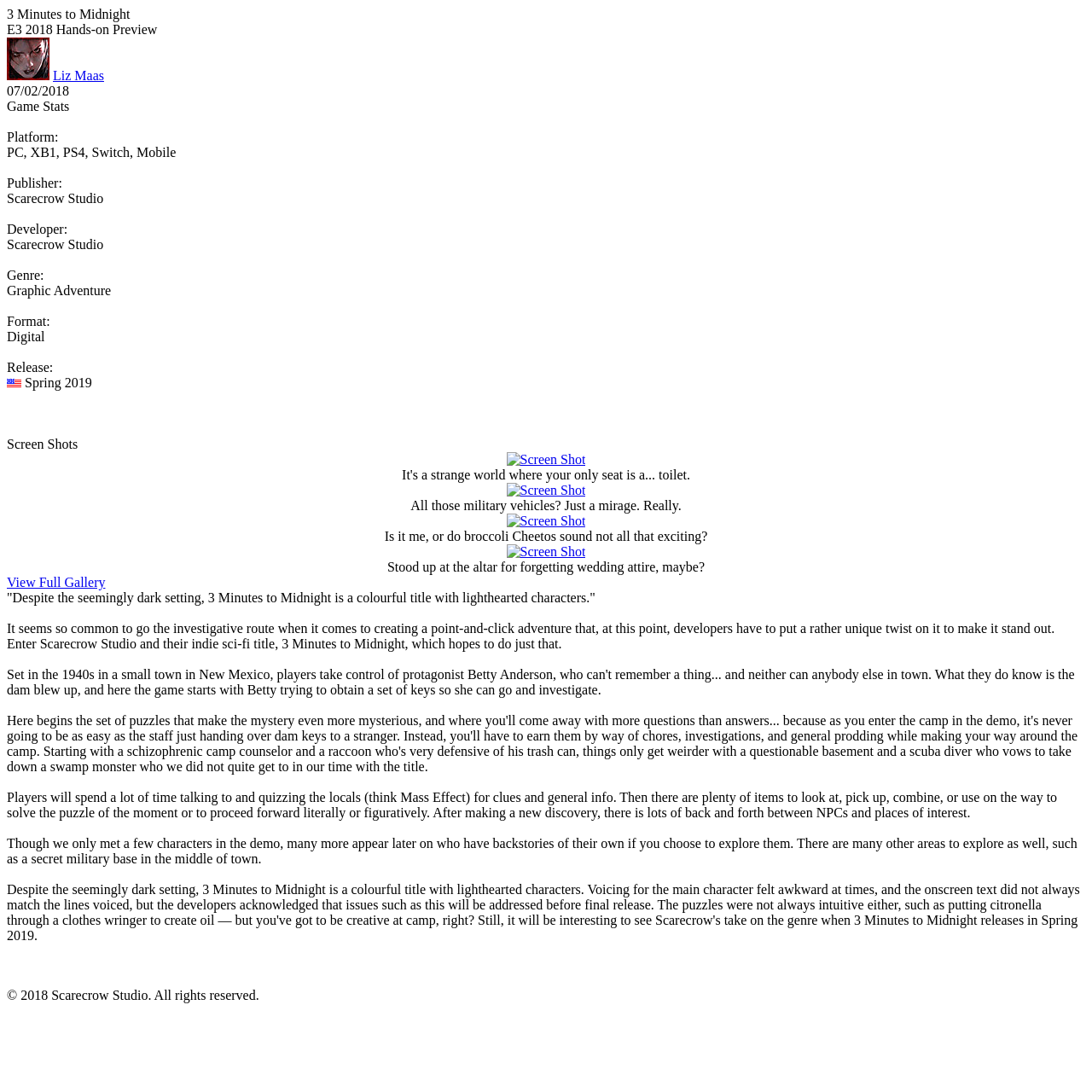How many platforms is the game available on?
With the help of the image, please provide a detailed response to the question.

The number of platforms the game is available on can be found by looking at the StaticText element with the text 'Platform:' and then counting the number of platforms listed, which are 'PC, XB1, PS4, Switch, Mobile', totaling 5 platforms.